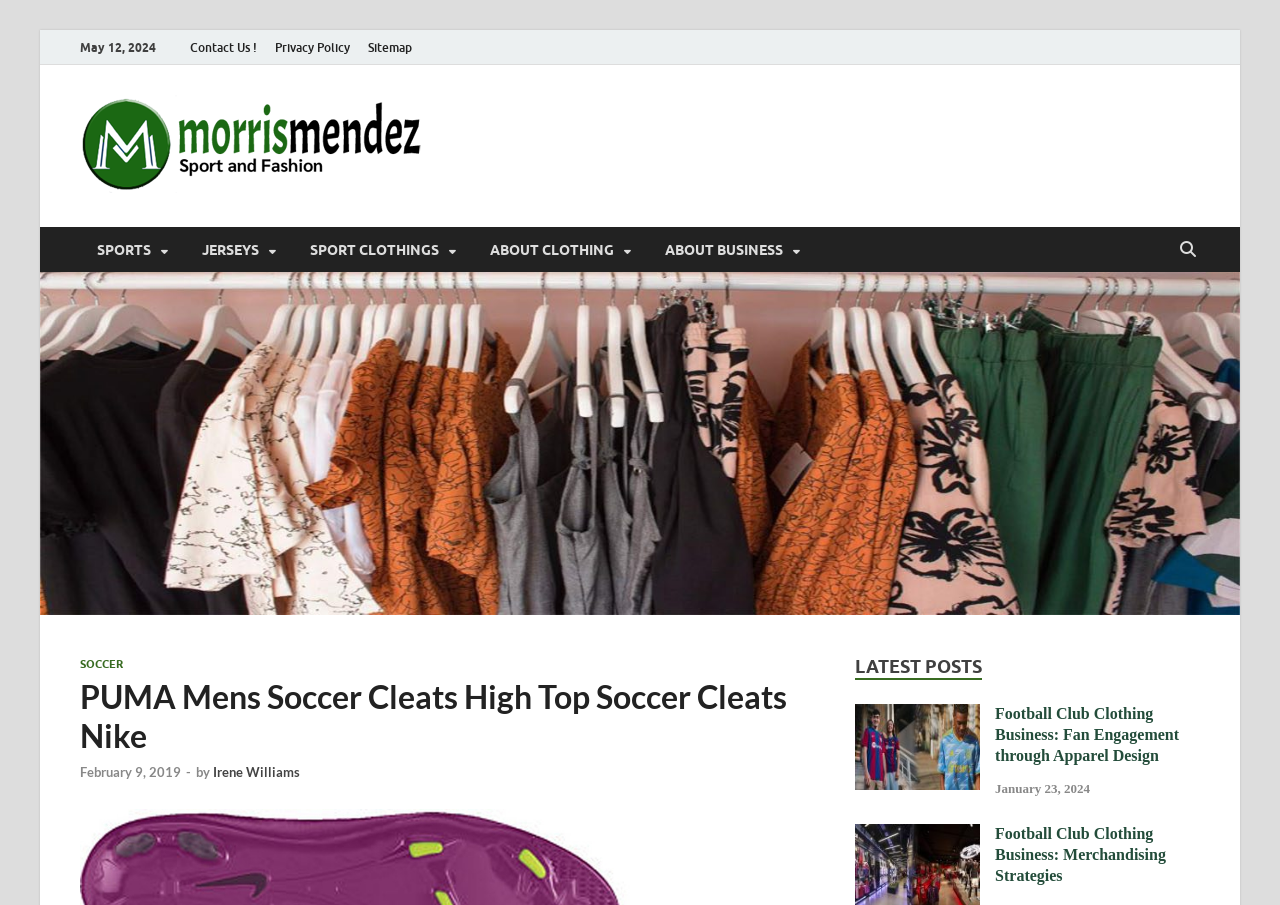What is the date of the latest post?
Answer with a single word or short phrase according to what you see in the image.

January 23, 2024